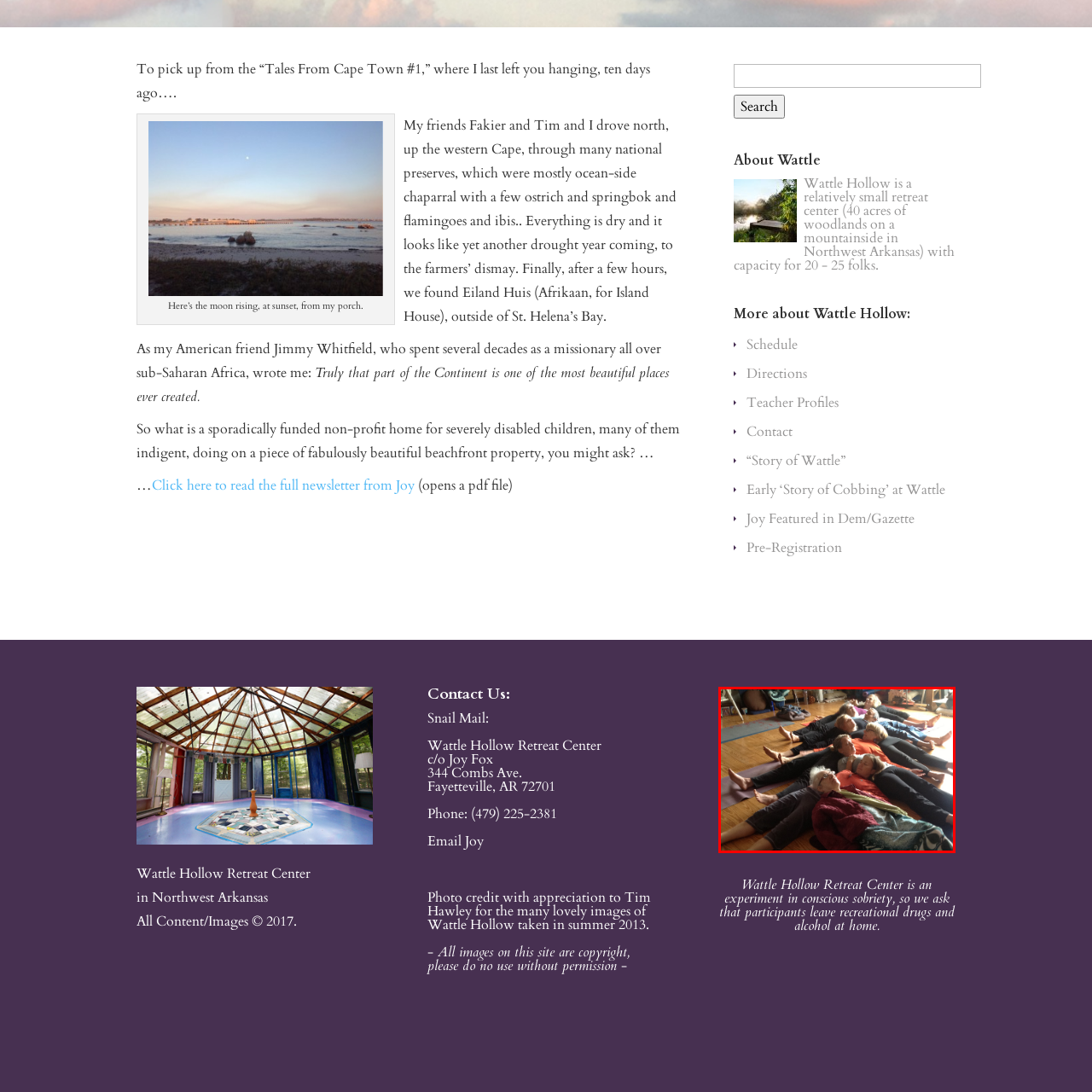Describe in detail the visual content enclosed by the red bounding box.

The image captures a serene moment during a group relaxation session at the Wattle Hollow Retreat Center, located in Northwest Arkansas. A diverse group of participants, arranged in a line, lies on yoga mats, fully immersed in a state of rest and mindfulness. Each individual is dressed comfortably, with a mix of vibrant and muted colors enhancing the calm atmosphere. The warm wooden floor and soft lighting of the space contribute to a tranquil and inviting environment. This setting embodies the center's philosophy of nurturing conscious living and connection, inviting individuals to leave behind distractions and embrace a time of reflection and rejuvenation.